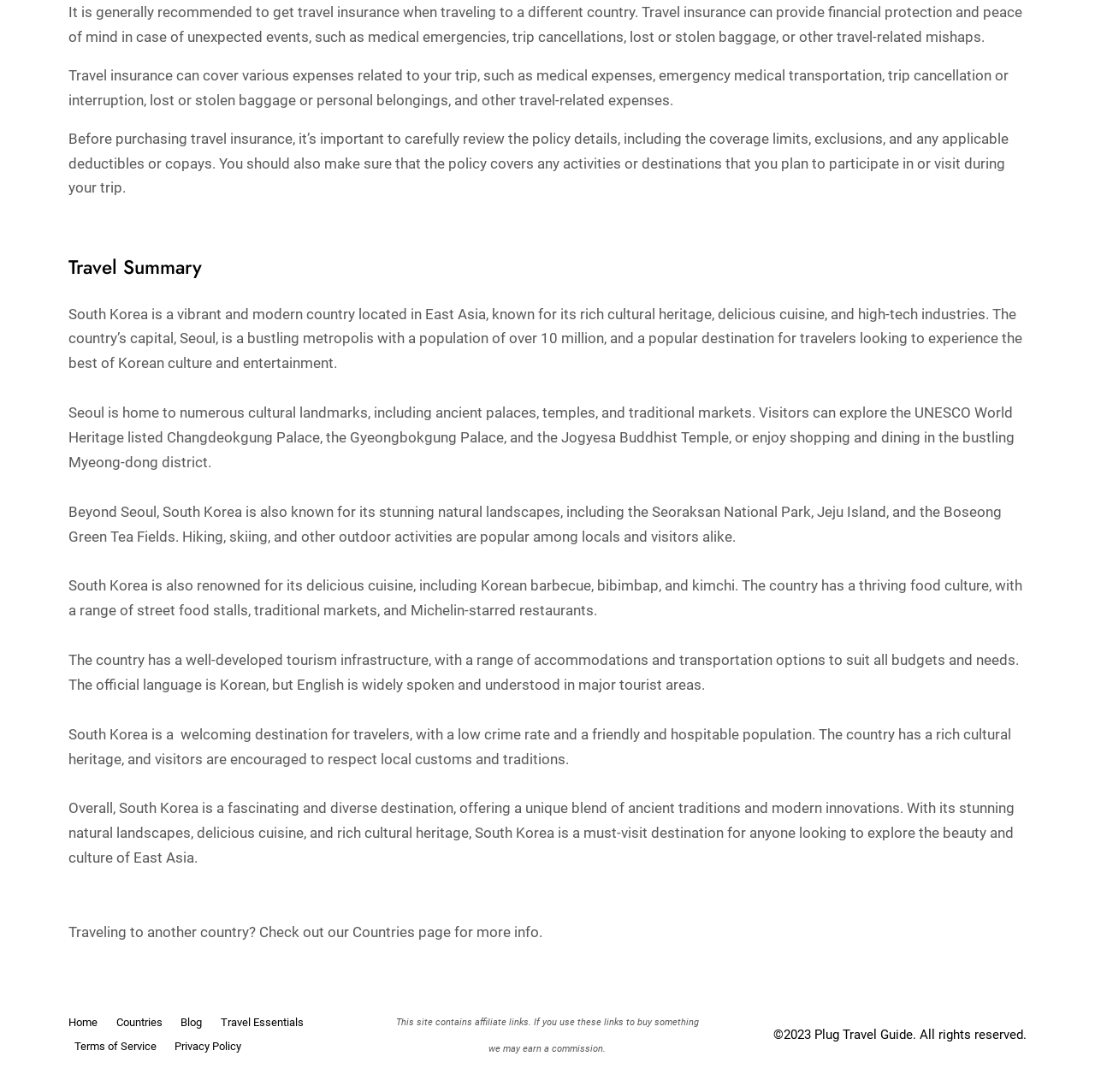Specify the bounding box coordinates of the area to click in order to follow the given instruction: "Click on the 'UNESCO World Heritage' link."

[0.062, 0.37, 0.925, 0.408]